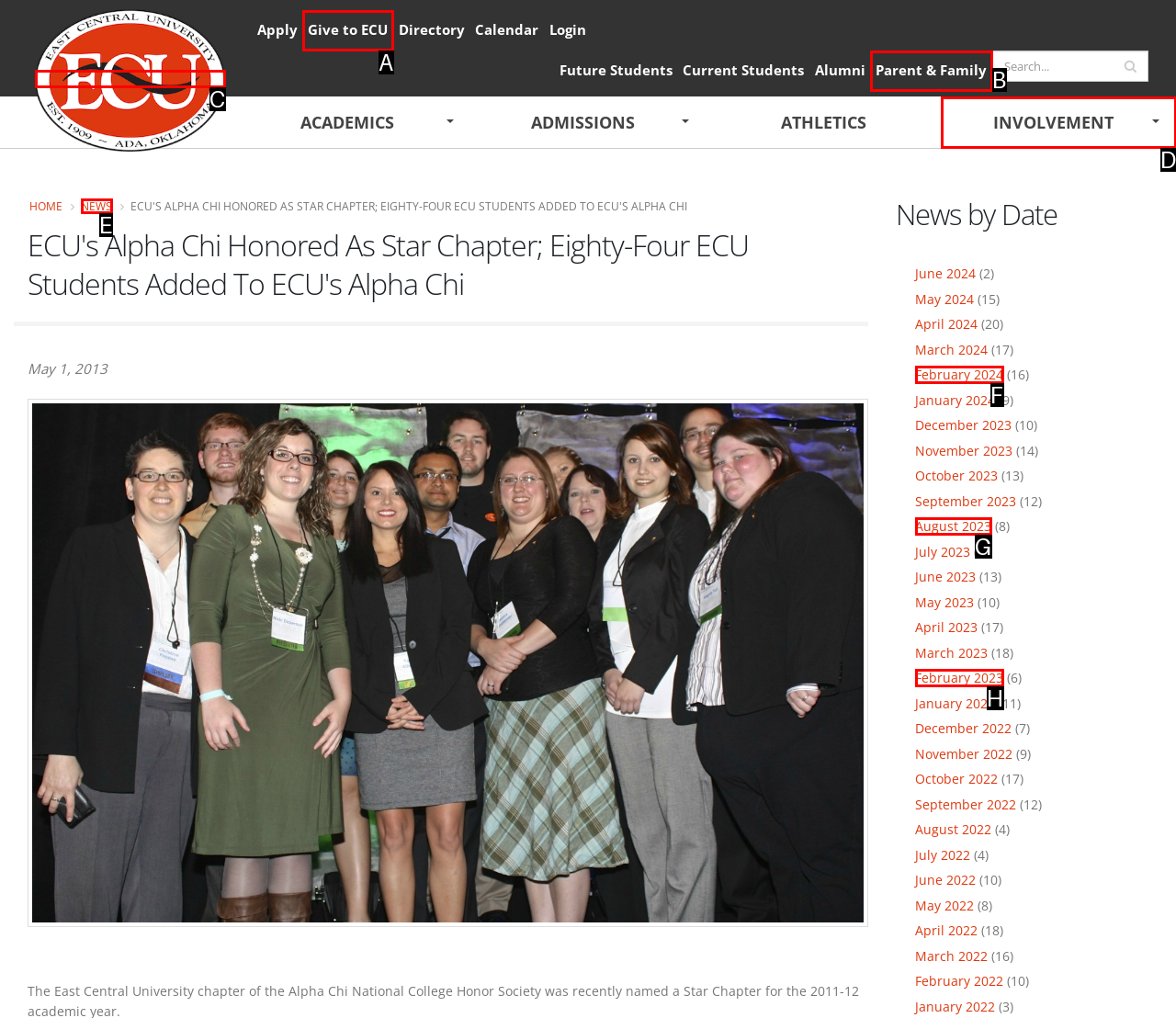Choose the HTML element that aligns with the description: News. Indicate your choice by stating the letter.

E